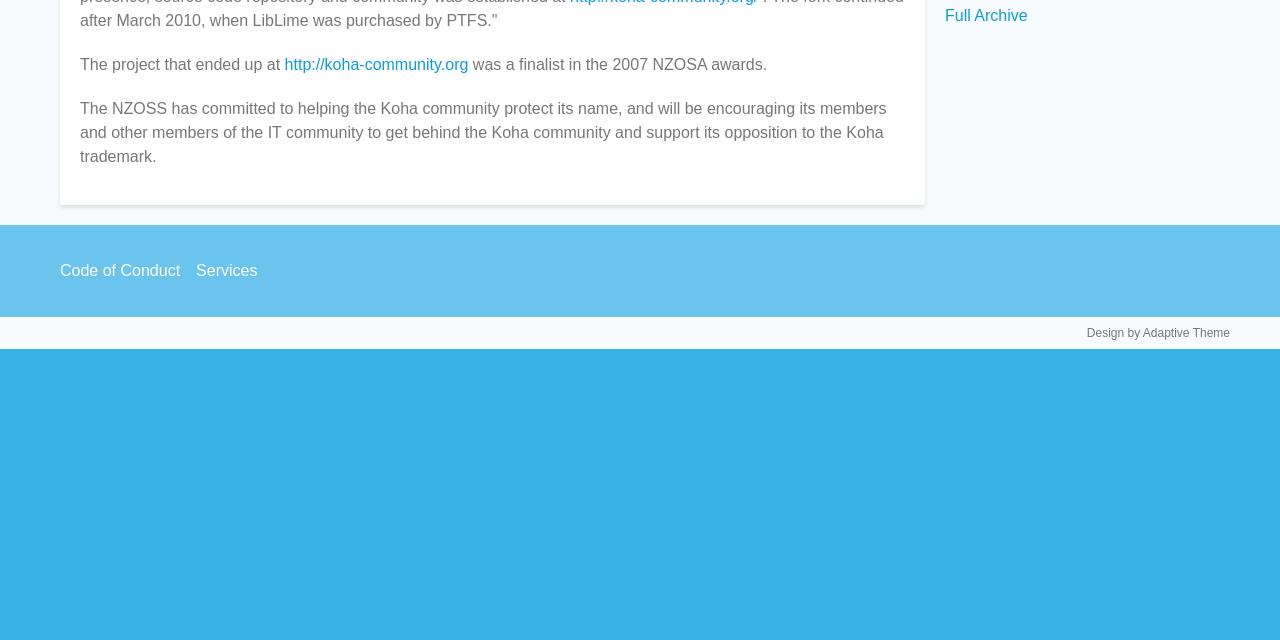Identify the bounding box coordinates of the HTML element based on this description: "Design by Adaptive Theme".

[0.849, 0.502, 0.961, 0.539]